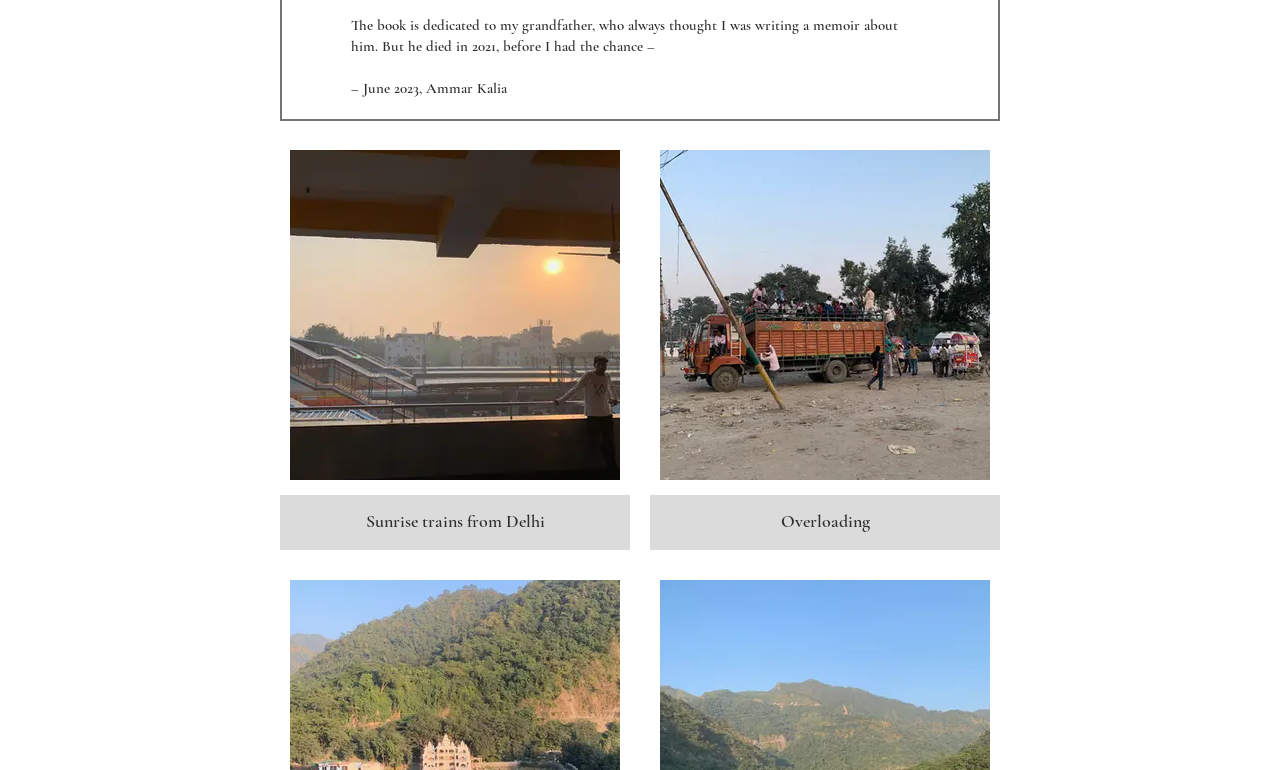Determine the bounding box for the UI element that matches this description: "Overloading".

[0.508, 0.182, 0.781, 0.714]